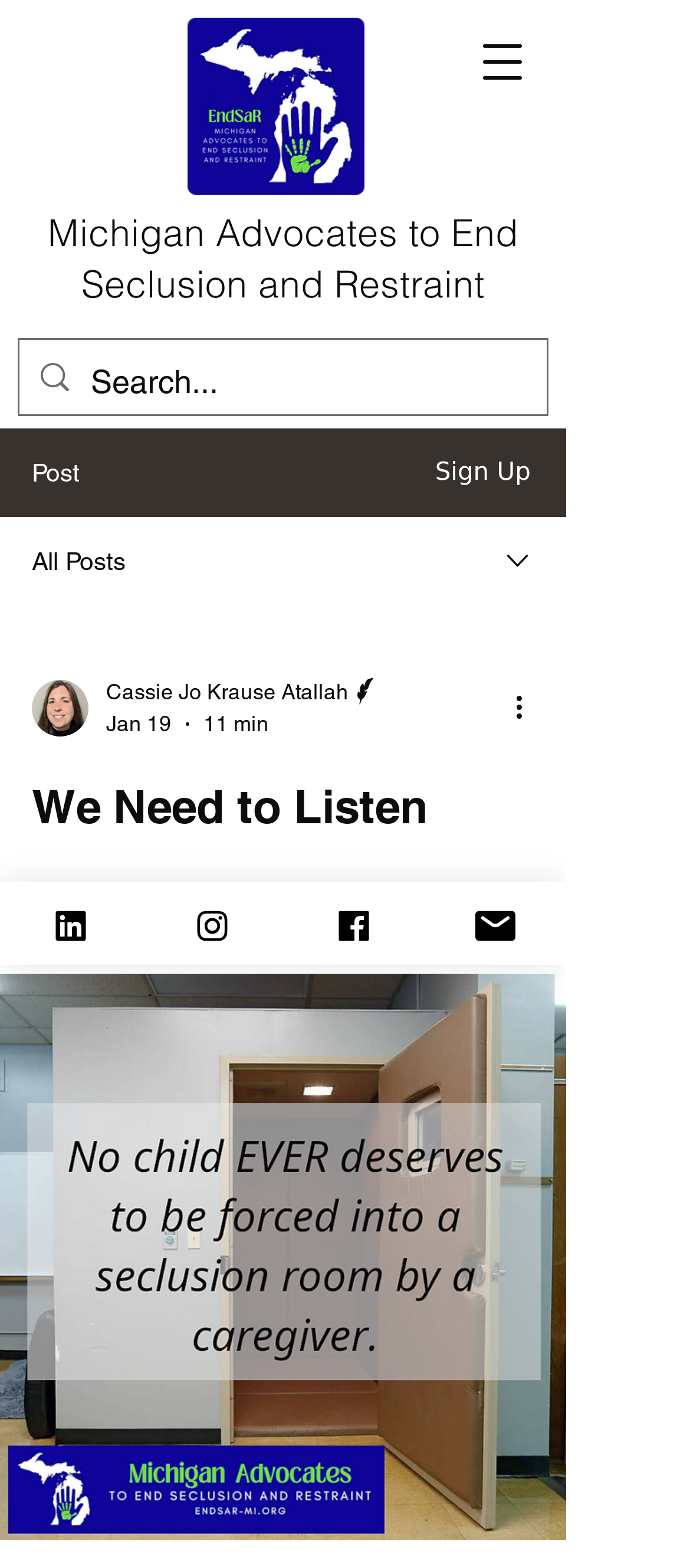Ascertain the bounding box coordinates for the UI element detailed here: "aria-label="Search..." name="q" placeholder="Search..."". The coordinates should be provided as [left, top, right, bottom] with each value being a float between 0 and 1.

[0.131, 0.216, 0.695, 0.27]